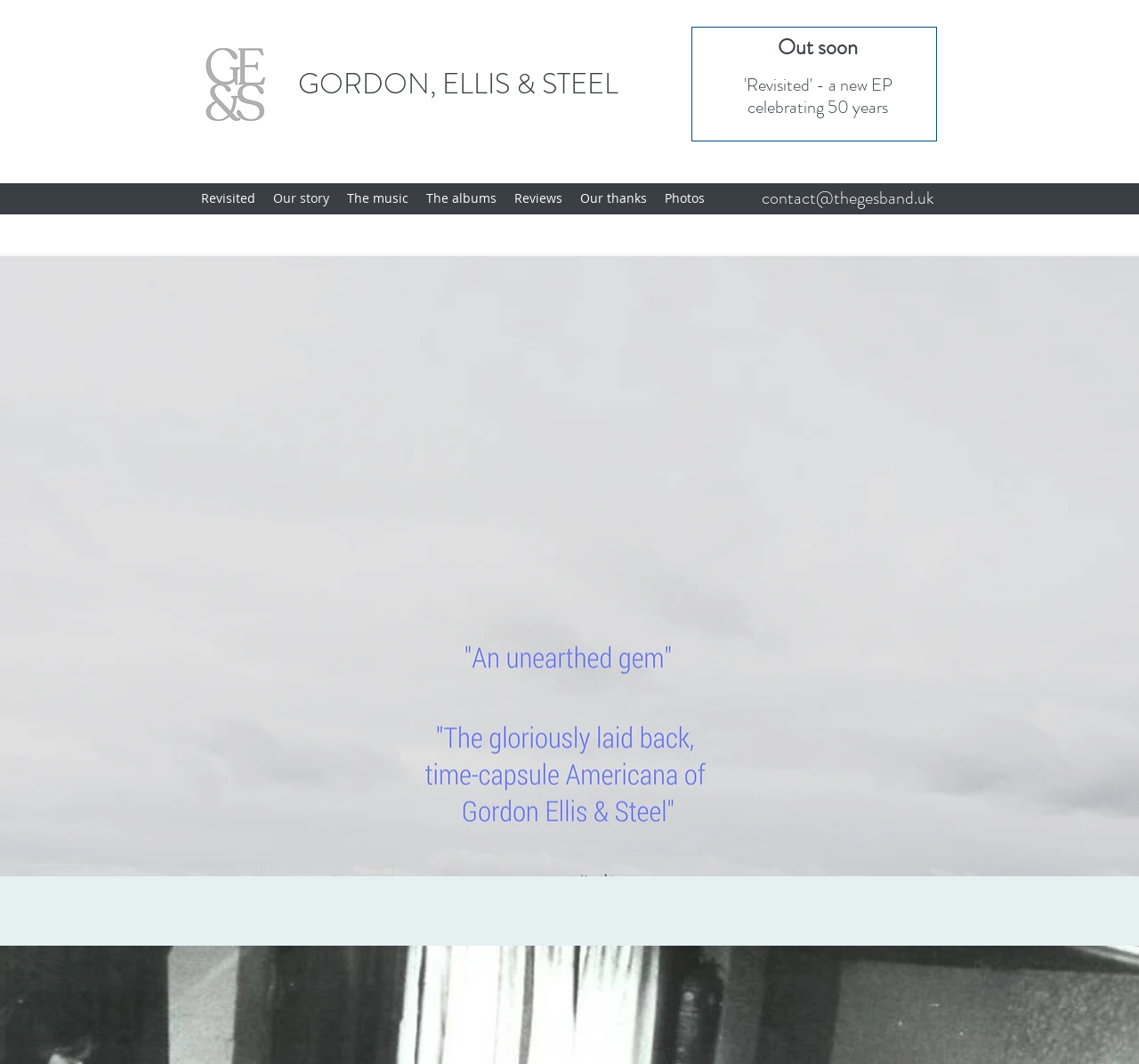How many navigation links are there?
Using the image, provide a concise answer in one word or a short phrase.

7